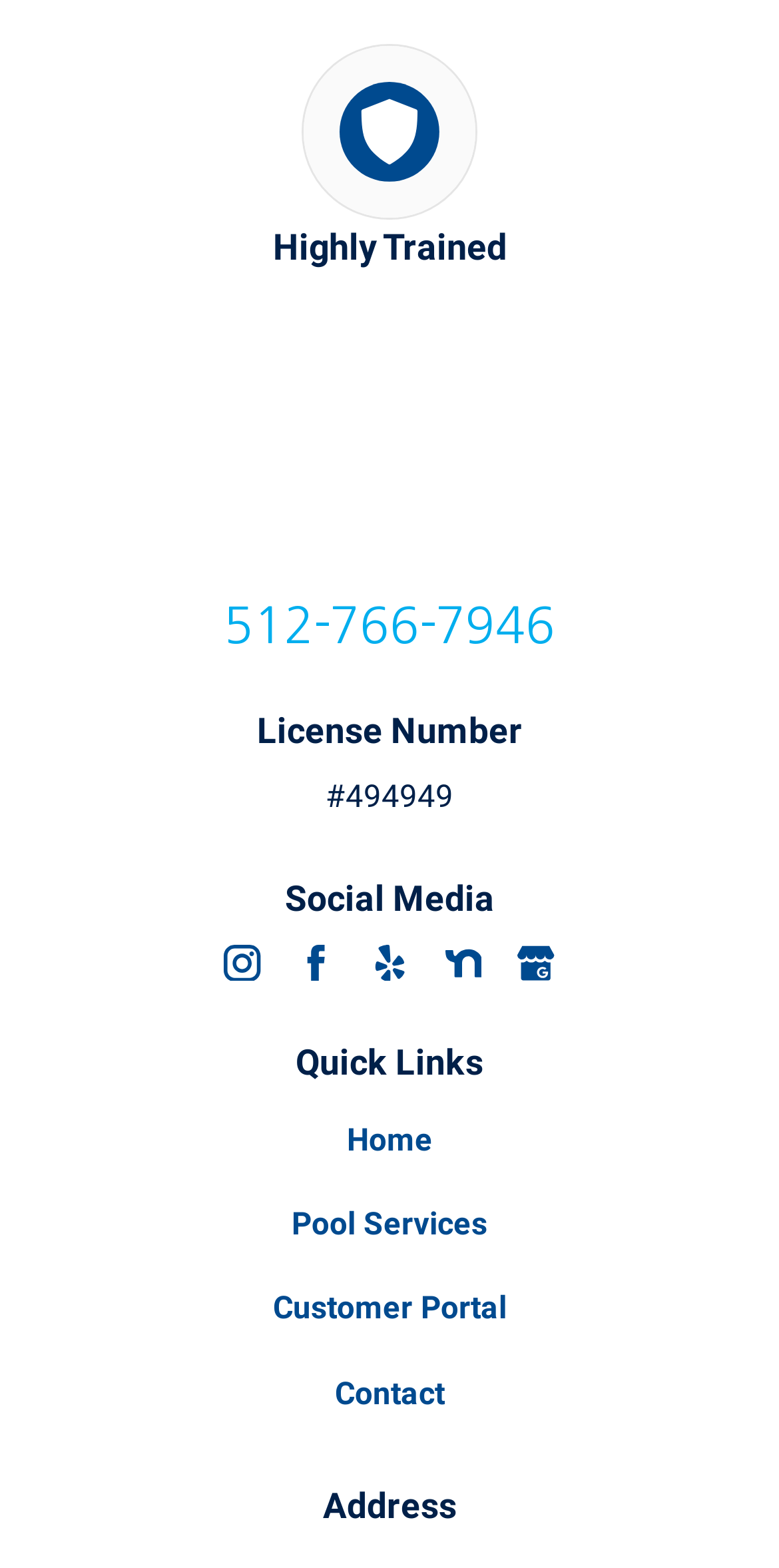Please identify the bounding box coordinates of the clickable region that I should interact with to perform the following instruction: "View Pool Services". The coordinates should be expressed as four float numbers between 0 and 1, i.e., [left, top, right, bottom].

[0.374, 0.768, 0.626, 0.793]